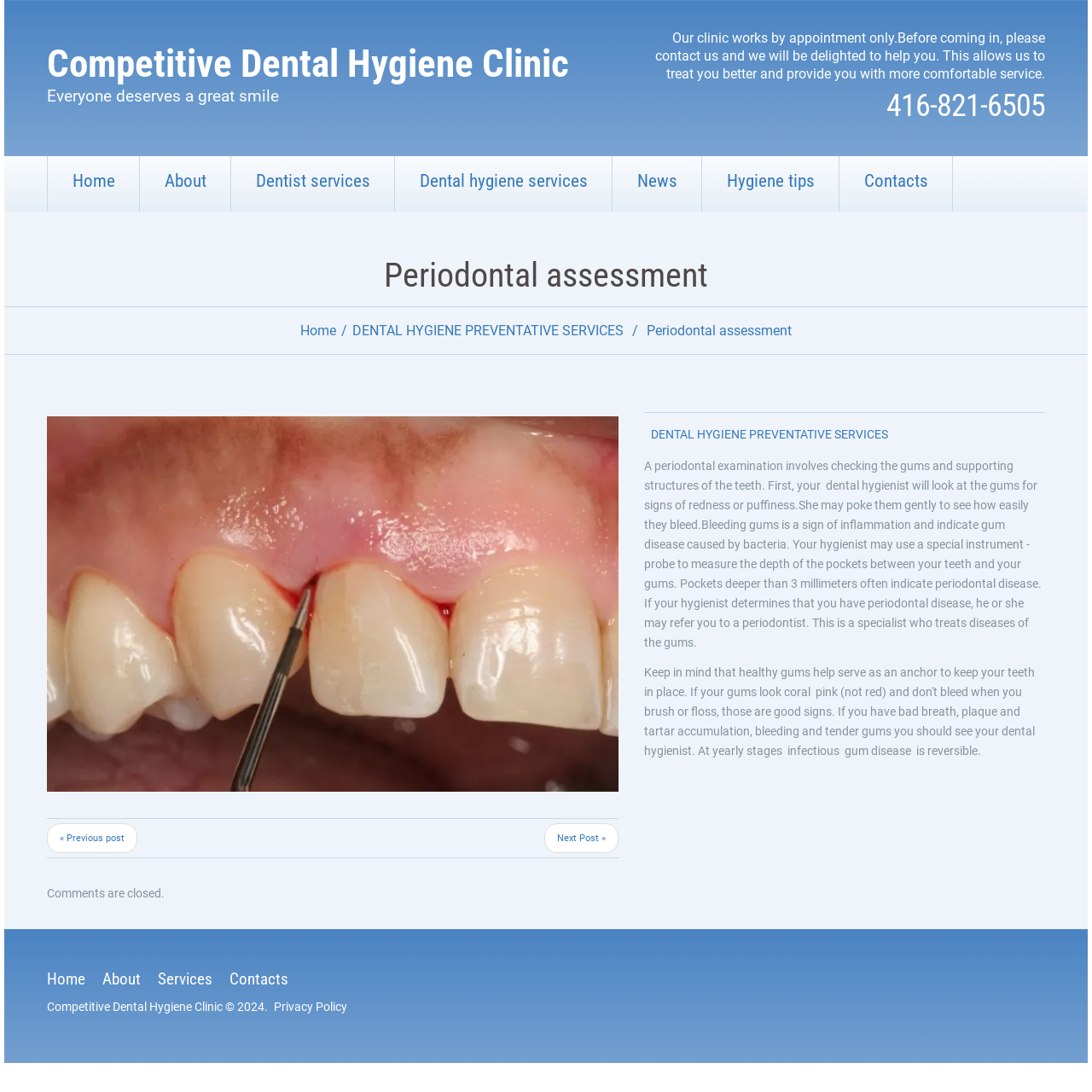How deep are the pockets between teeth and gums that indicate periodontal disease?
Using the image provided, answer with just one word or phrase.

More than 3 millimeters